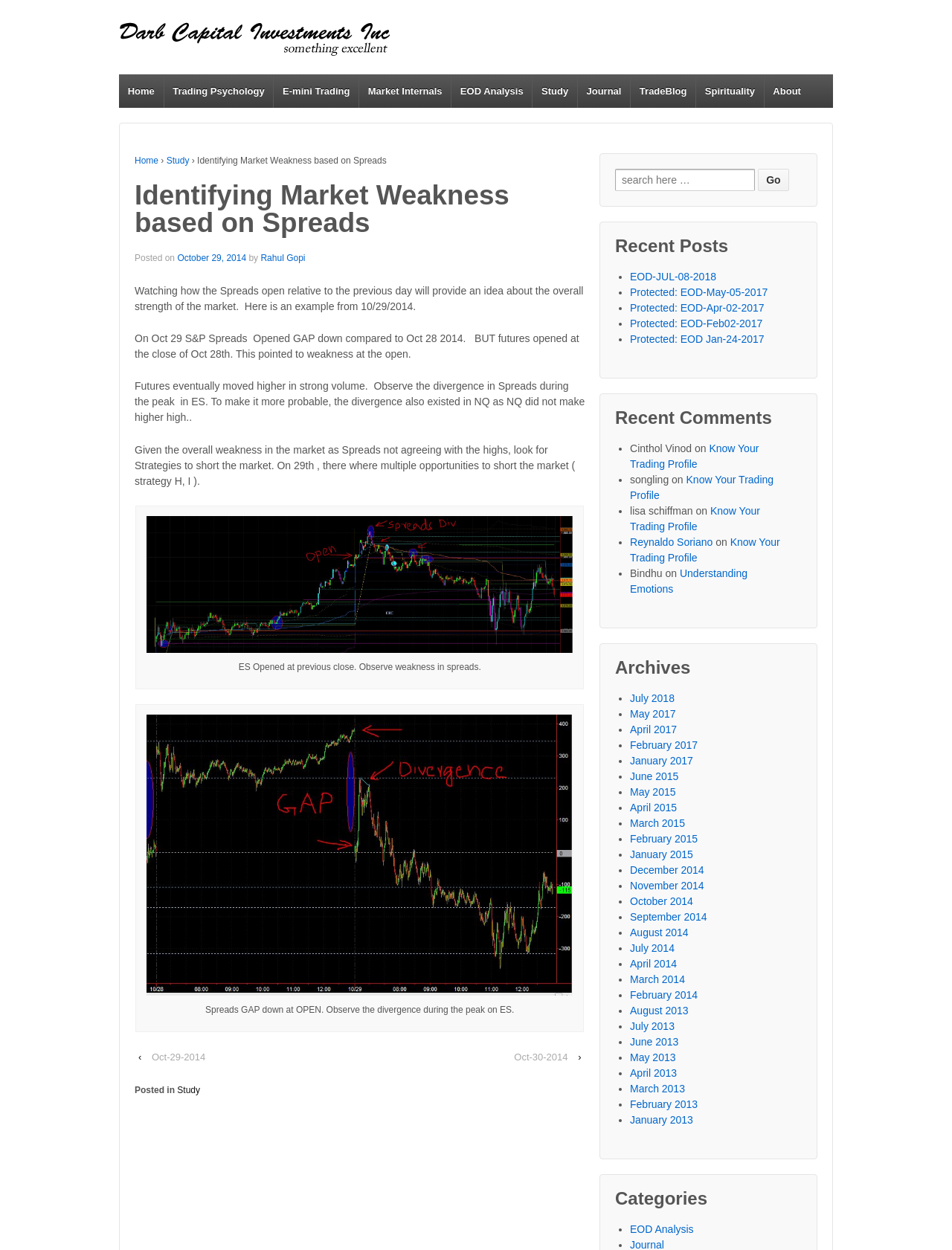Examine the image and give a thorough answer to the following question:
What is the topic of the current article?

The topic of the current article can be found in the heading of the webpage, which is 'Identifying Market Weakness based on Spreads'. This heading is located below the navigation menu and above the article content.